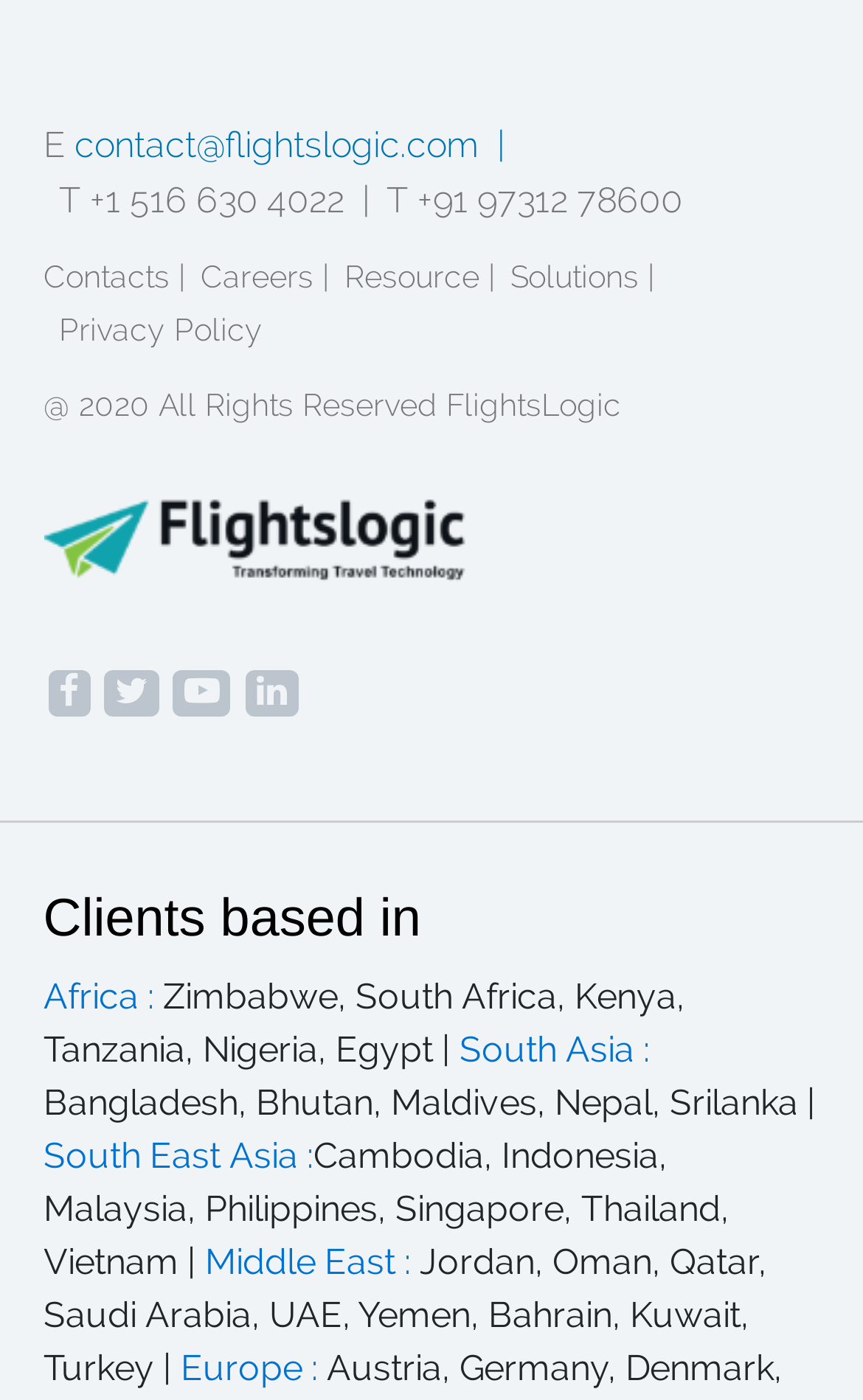Bounding box coordinates are specified in the format (top-left x, top-left y, bottom-right x, bottom-right y). All values are floating point numbers bounded between 0 and 1. Please provide the bounding box coordinate of the region this sentence describes: T +91 97312 78600

[0.447, 0.129, 0.791, 0.159]